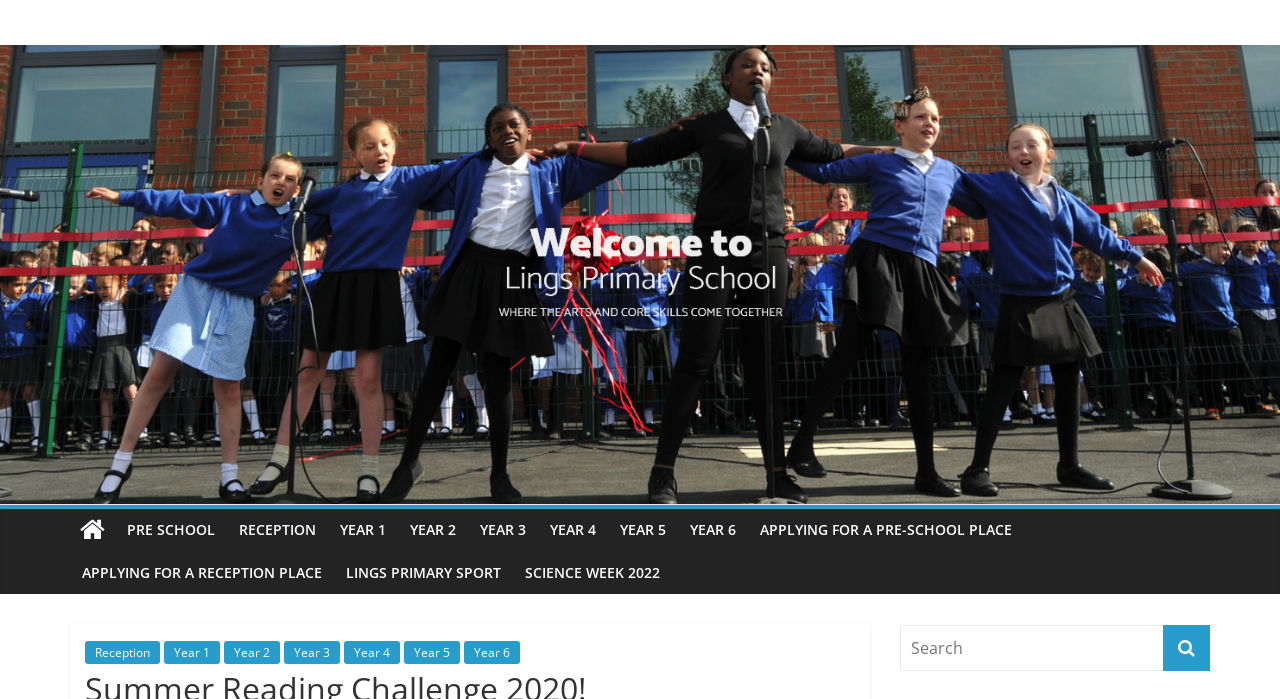What are the different year levels available?
We need a detailed and exhaustive answer to the question. Please elaborate.

I found a series of links at the top of the webpage, labeled 'YEAR 1', 'YEAR 2', and so on, up to 'YEAR 6'. This suggests that the school offers education from Year 1 to Year 6.